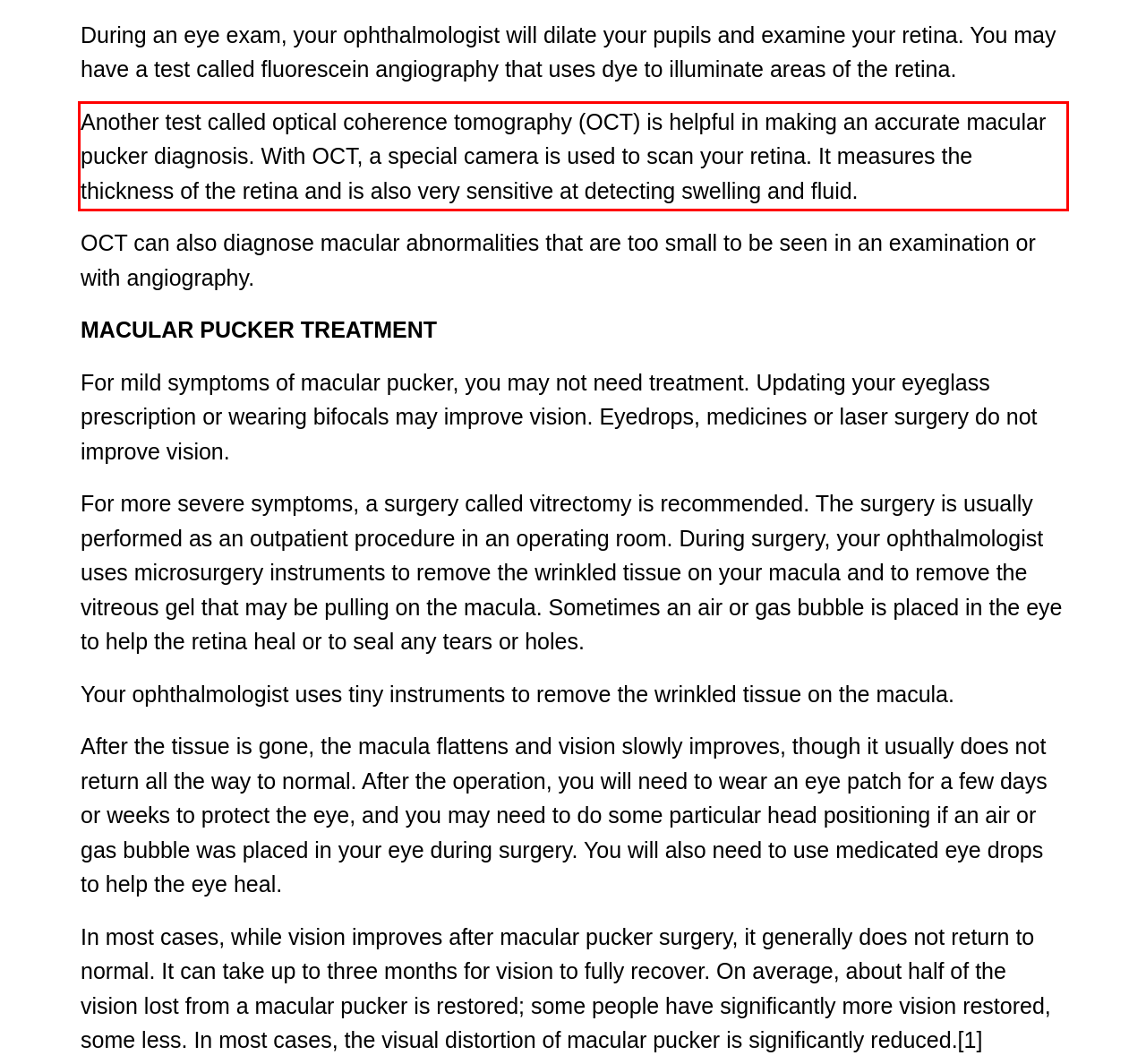Using the provided screenshot of a webpage, recognize the text inside the red rectangle bounding box by performing OCR.

Another test called optical coherence tomography (OCT) is helpful in making an accurate macular pucker diagnosis. With OCT, a special camera is used to scan your retina. It measures the thickness of the retina and is also very sensitive at detecting swelling and fluid.